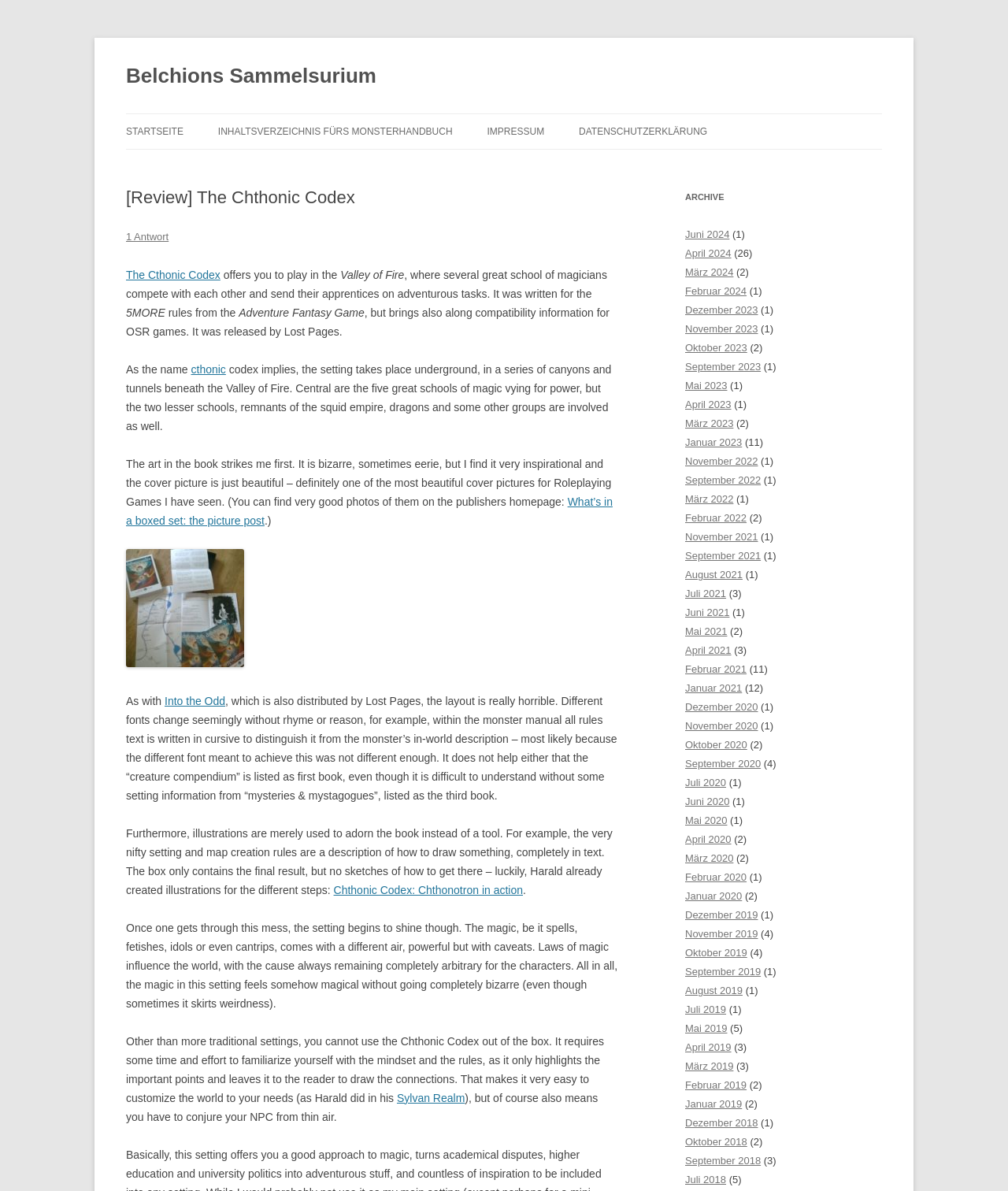What is the name of the blog or website?
Using the details shown in the screenshot, provide a comprehensive answer to the question.

The question can be answered by looking at the heading 'Belchions Sammelsurium' which is located at the top of the webpage, indicating that the webpage is part of a blog or website called 'Belchions Sammelsurium'.